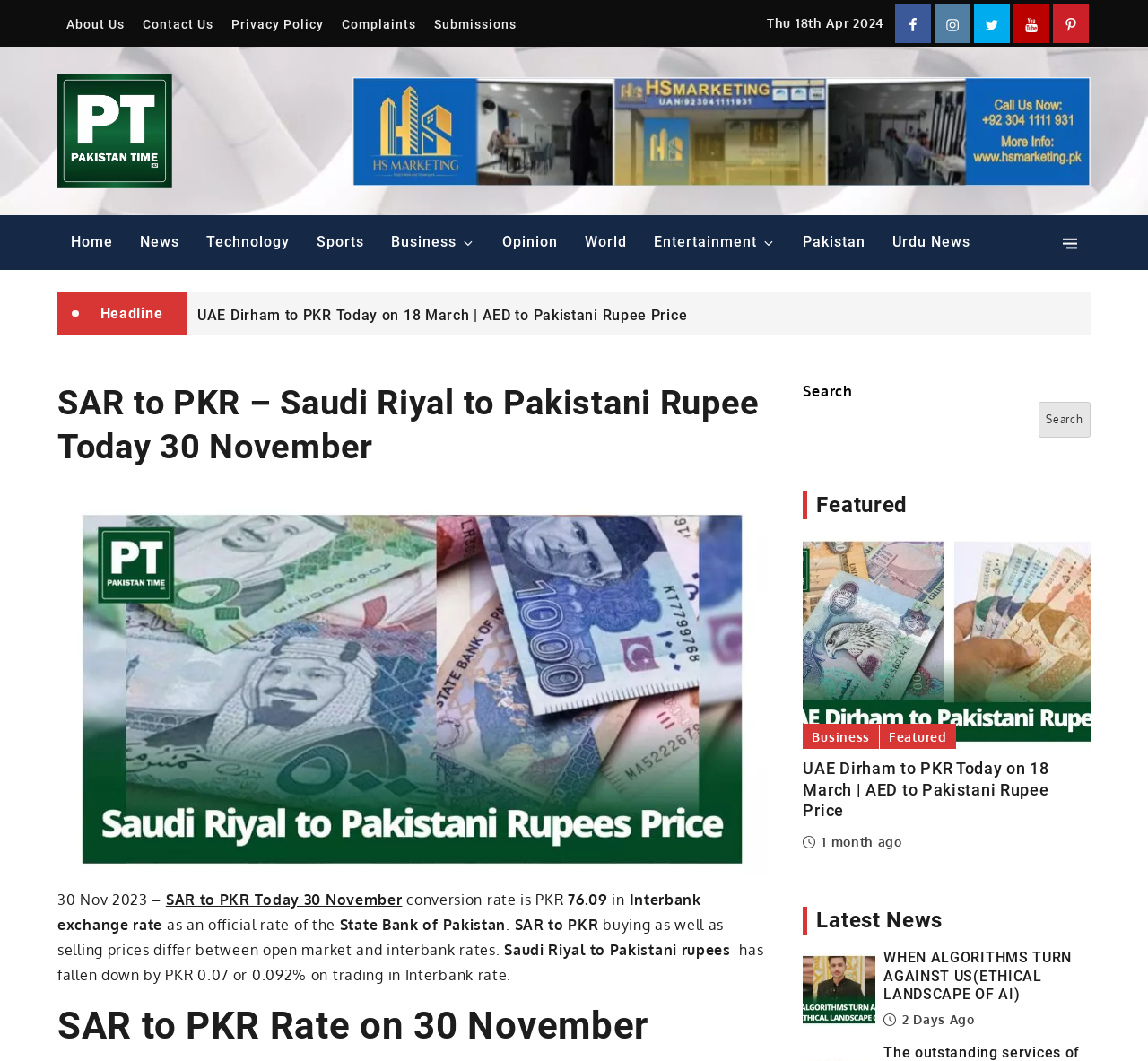Specify the bounding box coordinates of the area that needs to be clicked to achieve the following instruction: "Click on 'Home'".

None